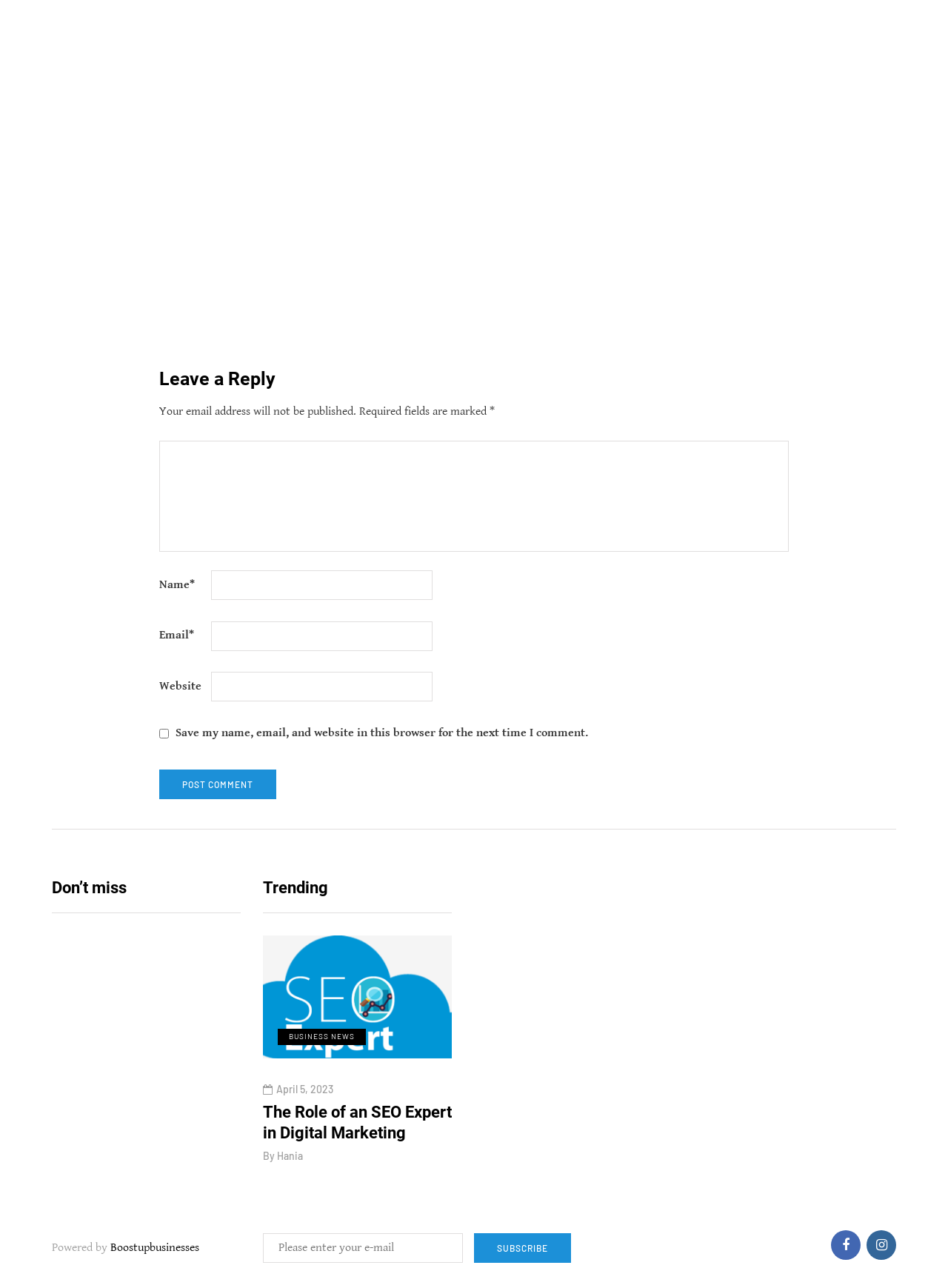Locate the bounding box coordinates of the clickable region necessary to complete the following instruction: "Enter your email address". Provide the coordinates in the format of four float numbers between 0 and 1, i.e., [left, top, right, bottom].

[0.277, 0.958, 0.488, 0.981]